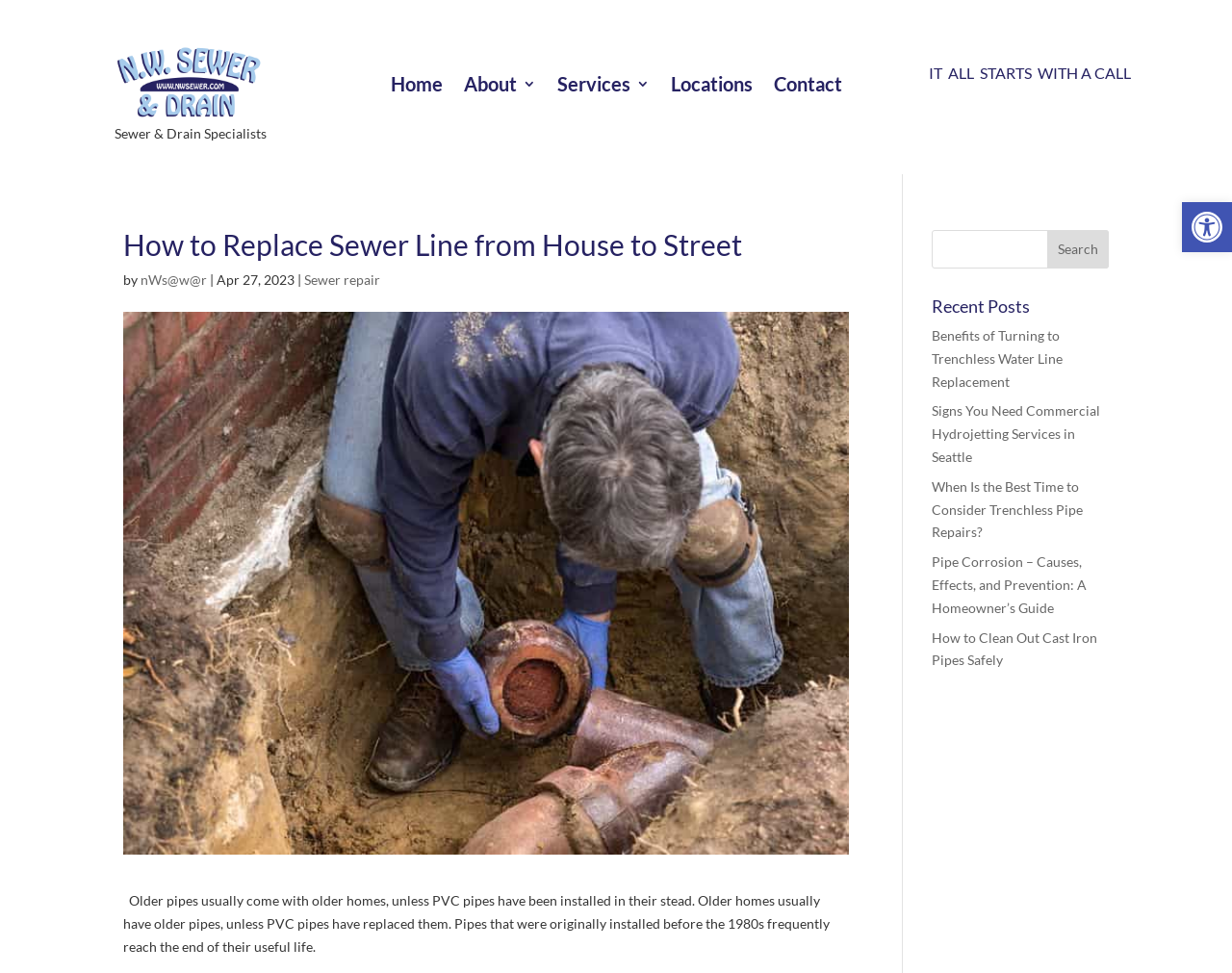What is the phone number?
Please give a well-detailed answer to the question.

I found the phone number by looking at the top-right corner of the webpage, where there is a link with the phone number '206-931-7728'. This suggests that the phone number is 206-931-7728.